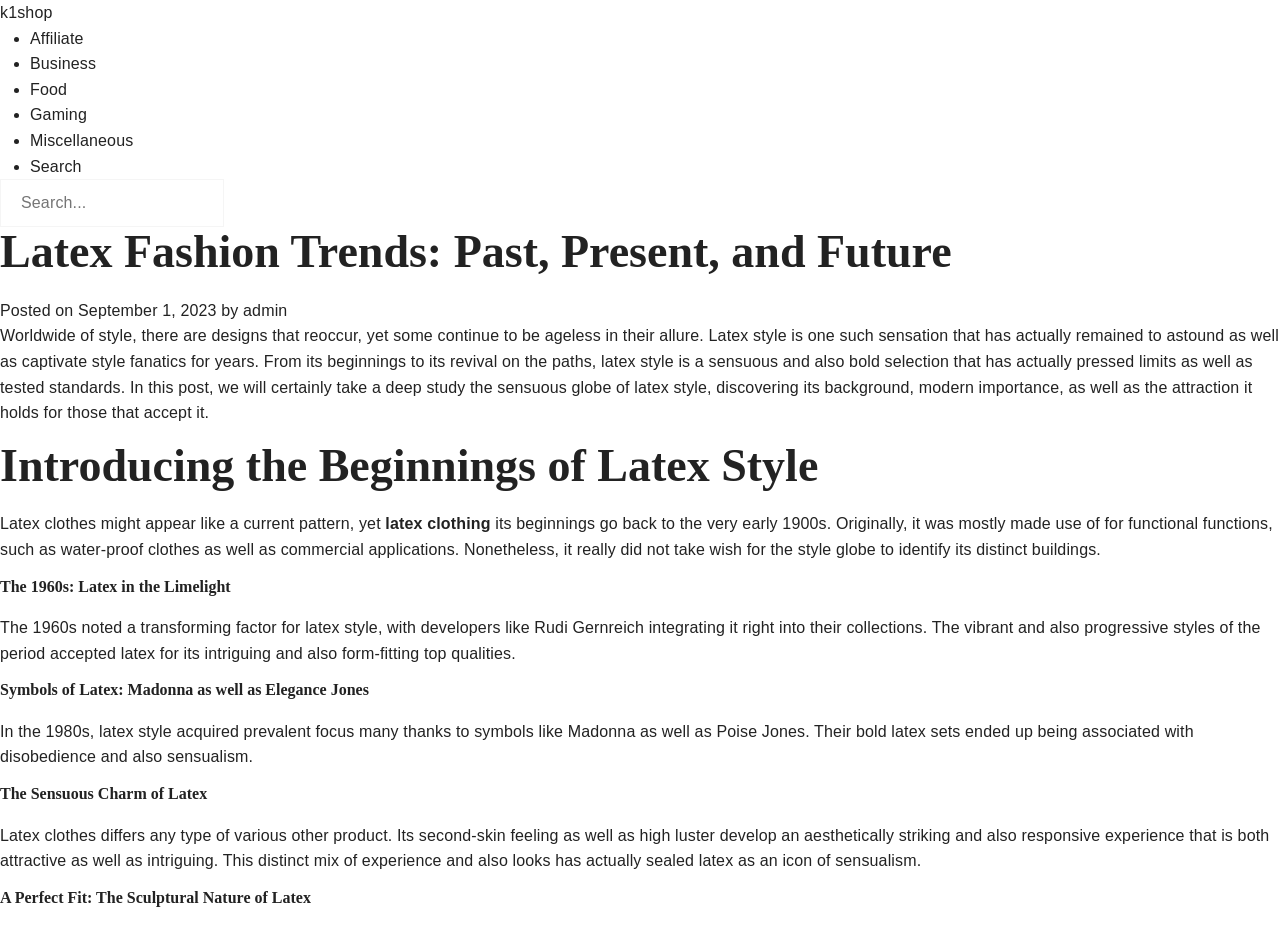What is the main characteristic of latex clothing?
Please elaborate on the answer to the question with detailed information.

I found a paragraph of text that describes the characteristics of latex clothing. According to the text, latex clothing has a 'second-skin feeling' and a 'high luster' that creates an aesthetically striking and responsive experience.